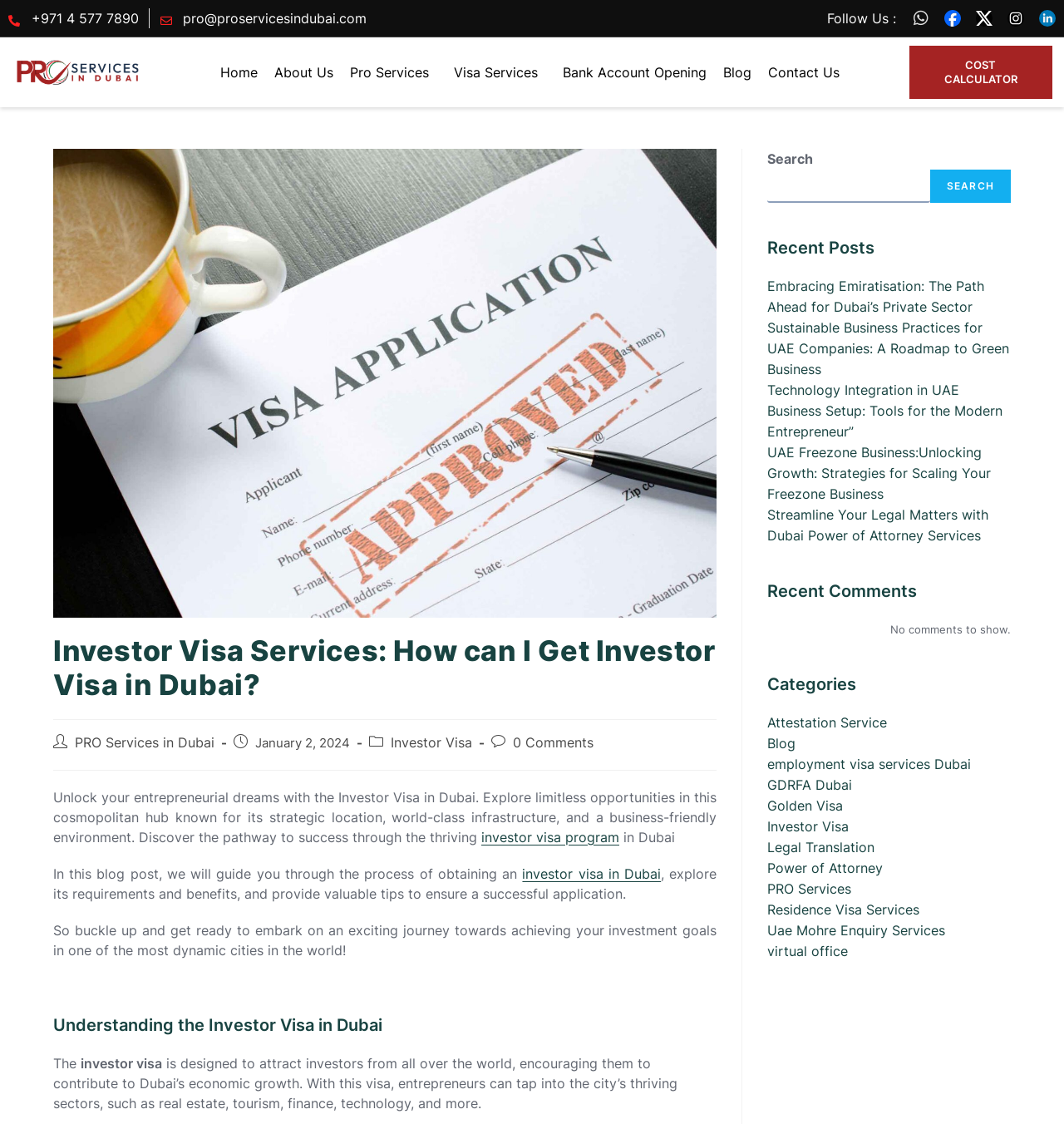Provide your answer in one word or a succinct phrase for the question: 
What is the phone number on the top left?

+971 4 577 7890